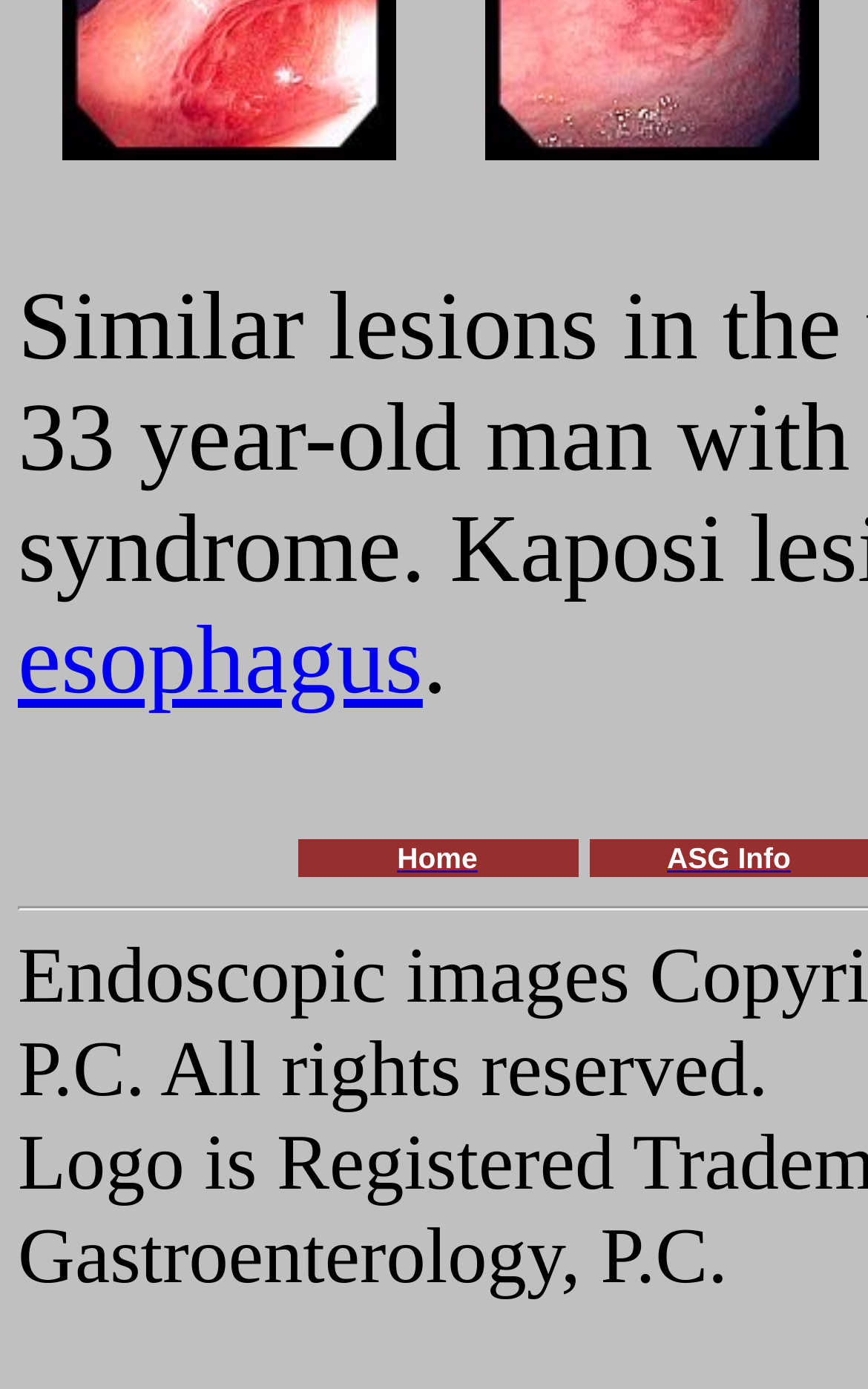Determine the bounding box for the UI element described here: "esophagus".

[0.021, 0.438, 0.487, 0.514]